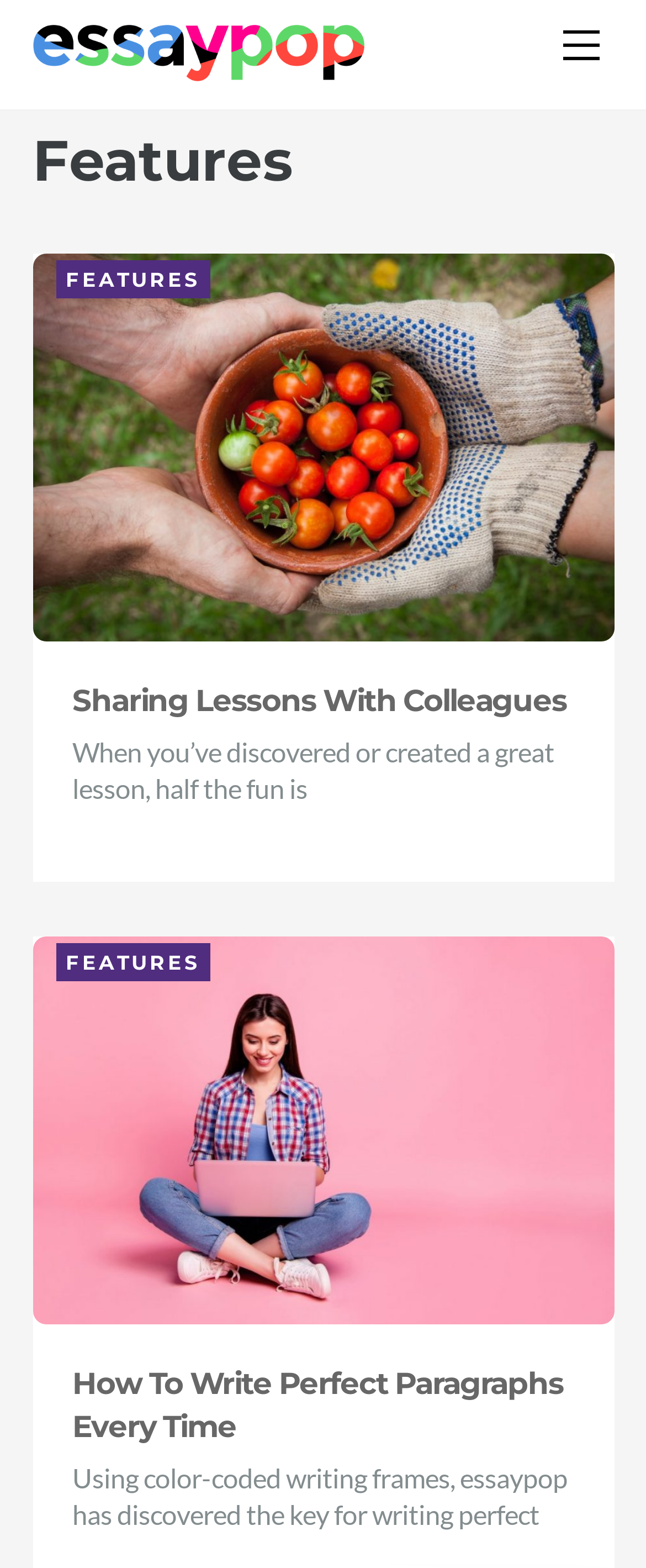Please provide a one-word or phrase answer to the question: 
What is the logo of the website?

esssaypop logo